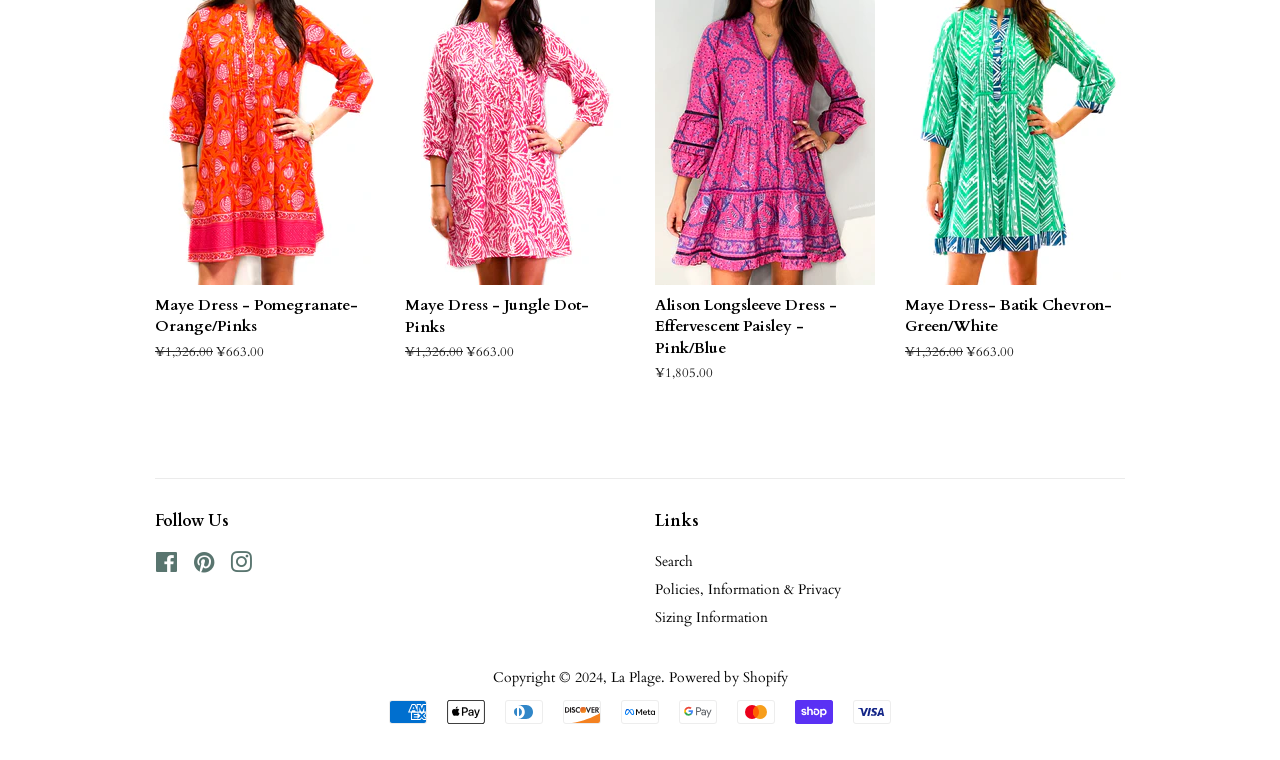Find the bounding box coordinates of the clickable element required to execute the following instruction: "Visit La Plage website". Provide the coordinates as four float numbers between 0 and 1, i.e., [left, top, right, bottom].

[0.477, 0.878, 0.516, 0.903]